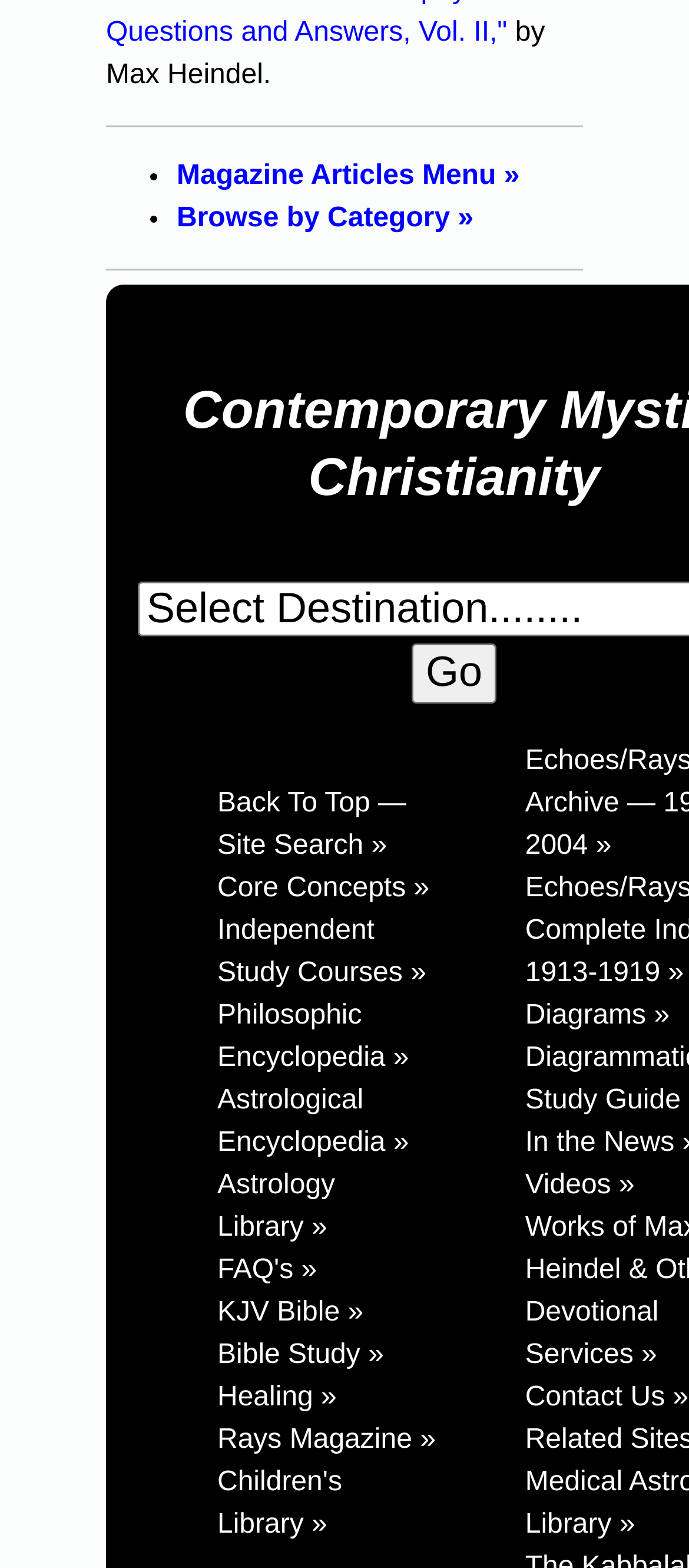Using the information from the screenshot, answer the following question thoroughly:
What is the purpose of the 'Go' button?

The question can be answered by looking at the position of the 'Go' button, which is placed next to the text 'Back To Top — Site Search', indicating that the button is used for site search.